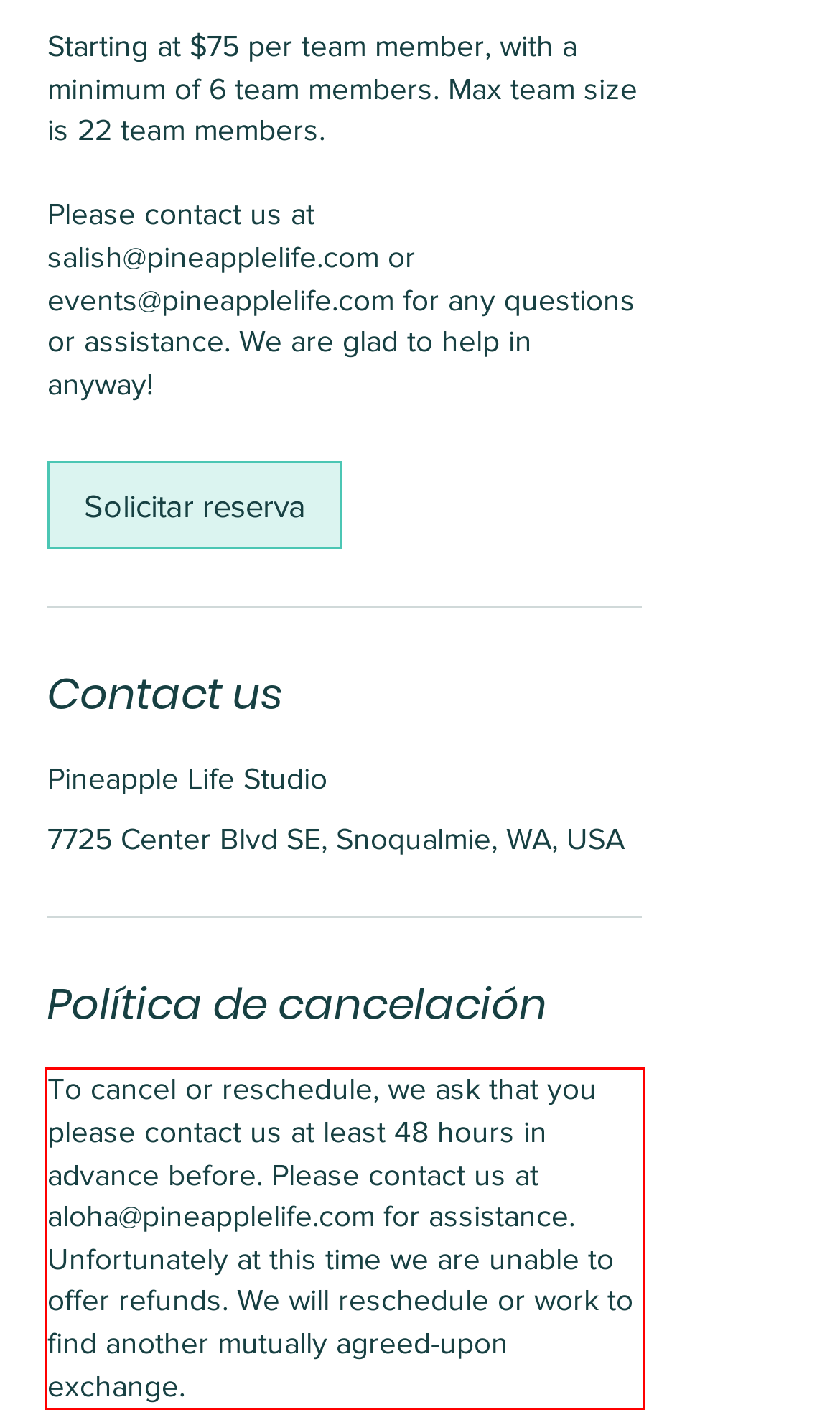Using OCR, extract the text content found within the red bounding box in the given webpage screenshot.

To cancel or reschedule, we ask that you please contact us at least 48 hours in advance before. Please contact us at aloha@pineapplelife.com for assistance. Unfortunately at this time we are unable to offer refunds. We will reschedule or work to find another mutually agreed-upon exchange.